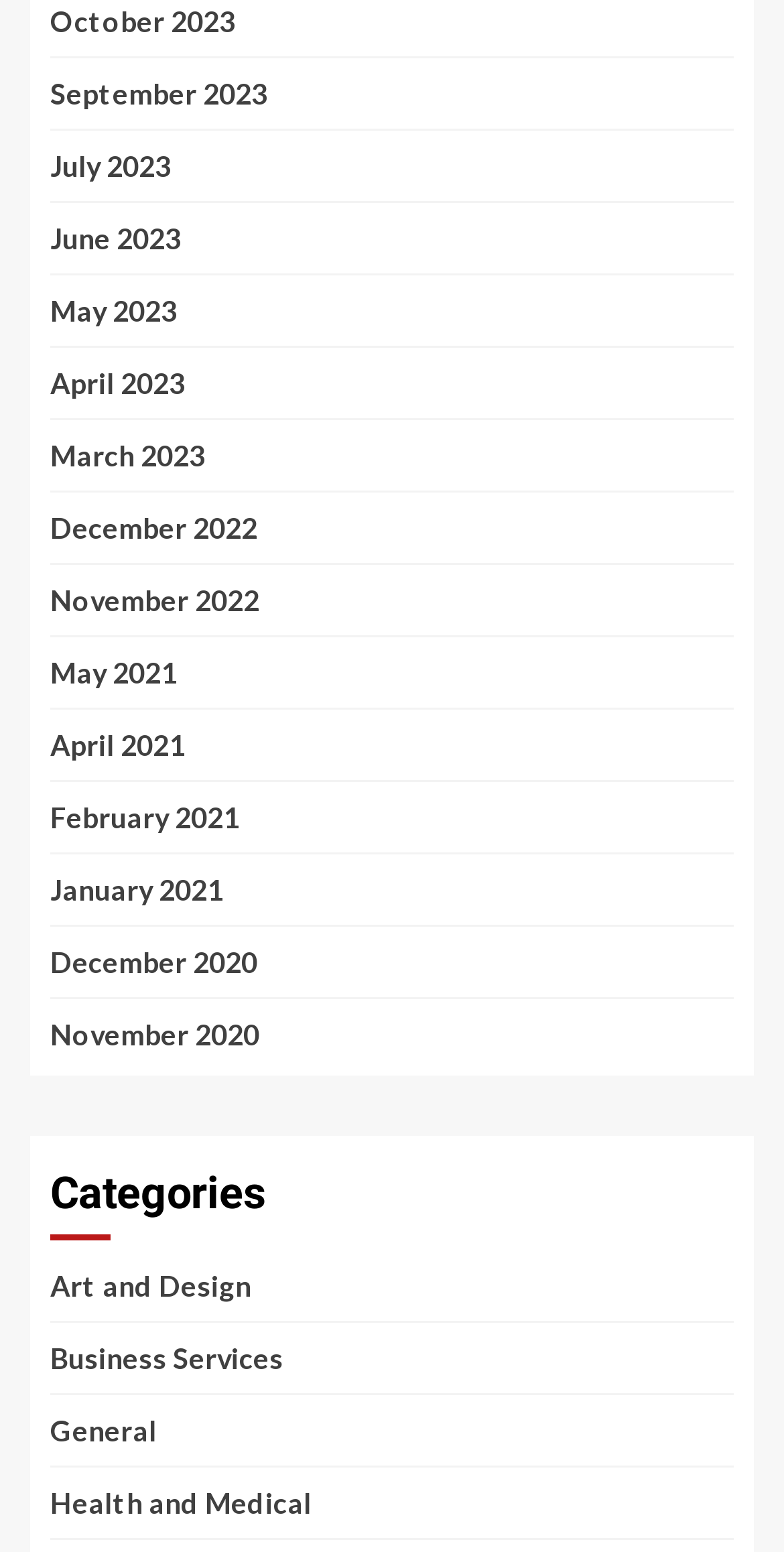What are the categories listed on the webpage?
Give a one-word or short phrase answer based on the image.

Art and Design, Business Services, General, Health and Medical